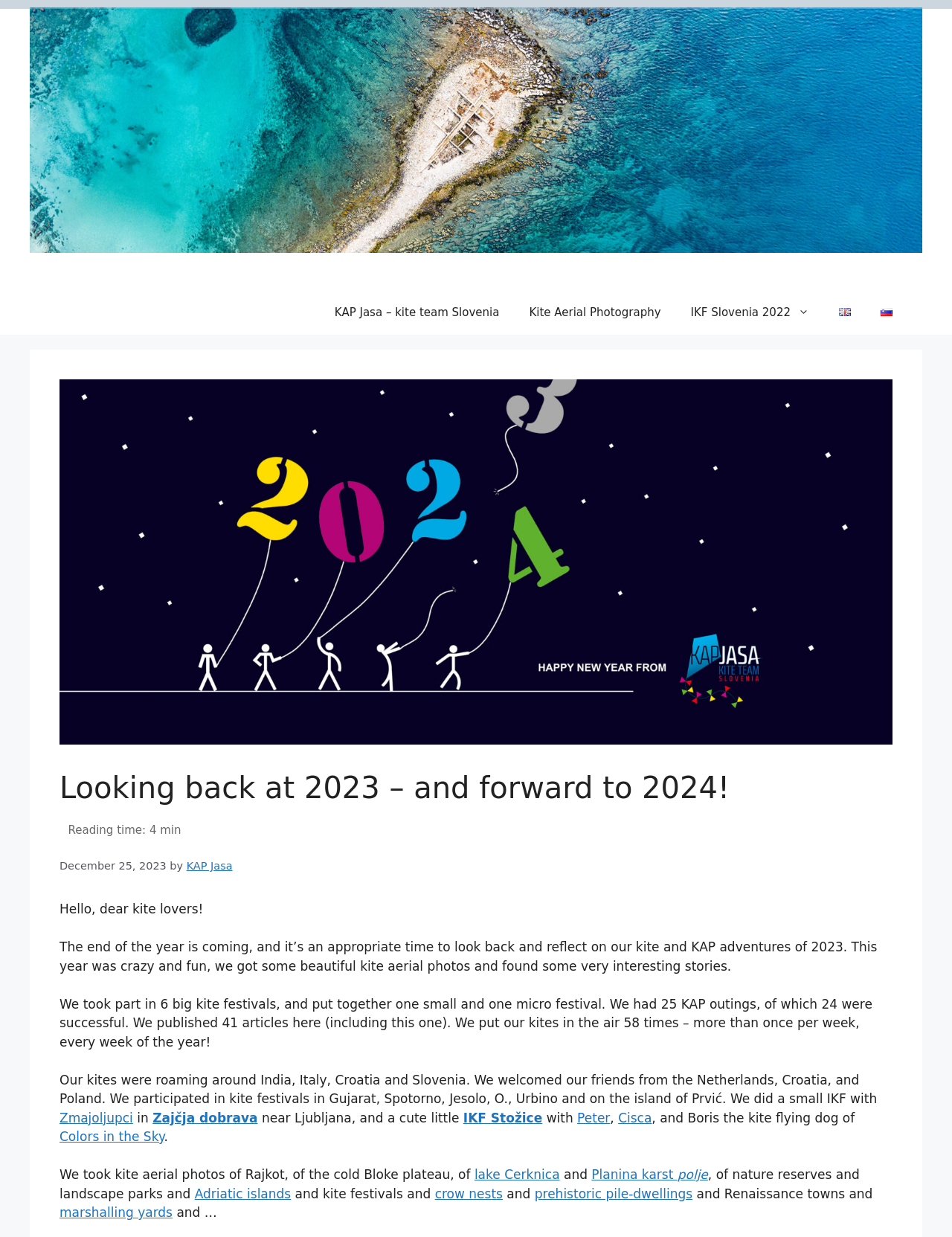Identify the bounding box coordinates of the area that should be clicked in order to complete the given instruction: "Visit the 'Zmajoljupci' website". The bounding box coordinates should be four float numbers between 0 and 1, i.e., [left, top, right, bottom].

[0.062, 0.897, 0.14, 0.91]